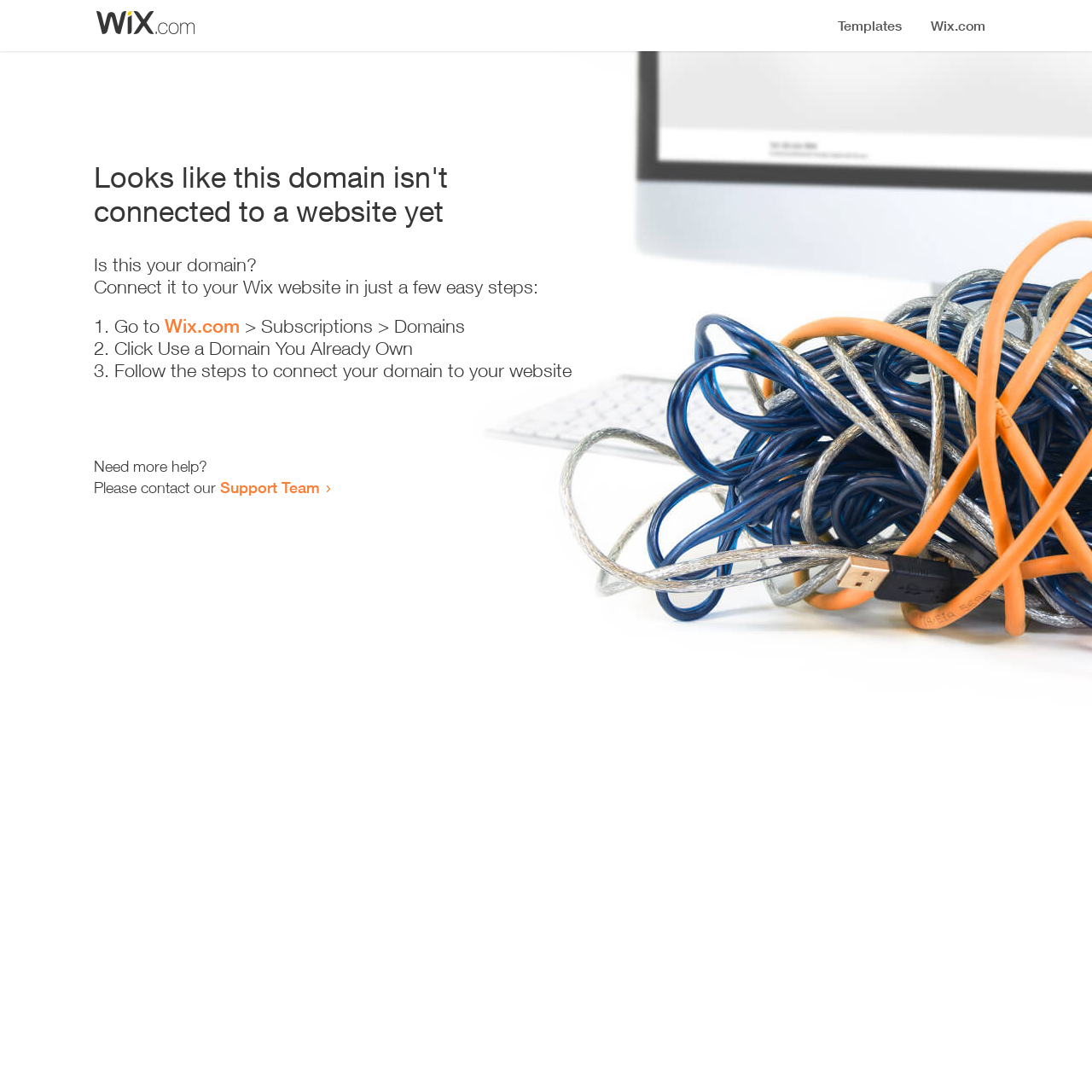What should I do if I need more help?
Based on the image, answer the question in a detailed manner.

The webpage provides a message 'Need more help?' and suggests contacting the 'Support Team' for further assistance.